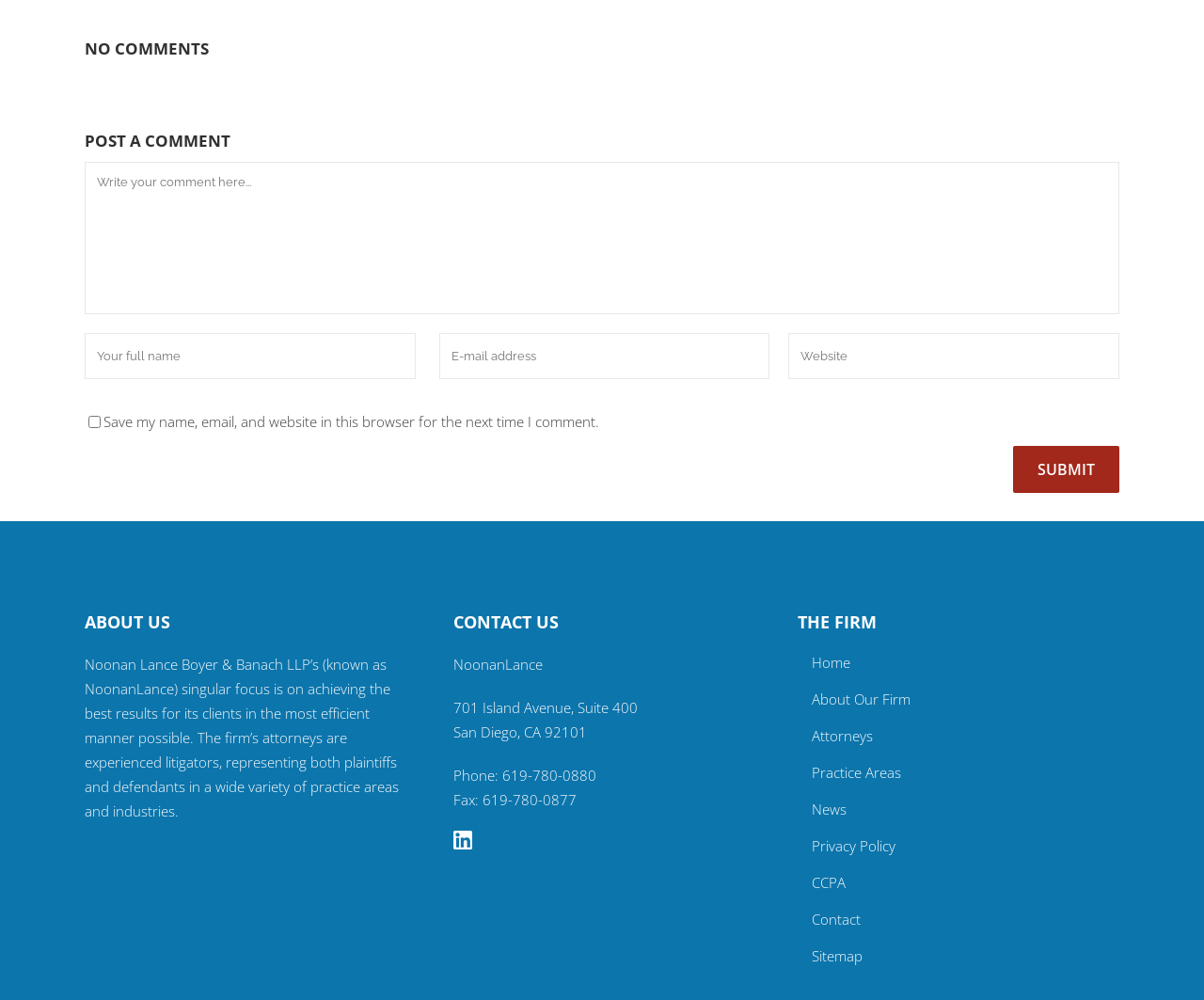Respond to the following question with a brief word or phrase:
What is the address of the law firm?

701 Island Avenue, Suite 400